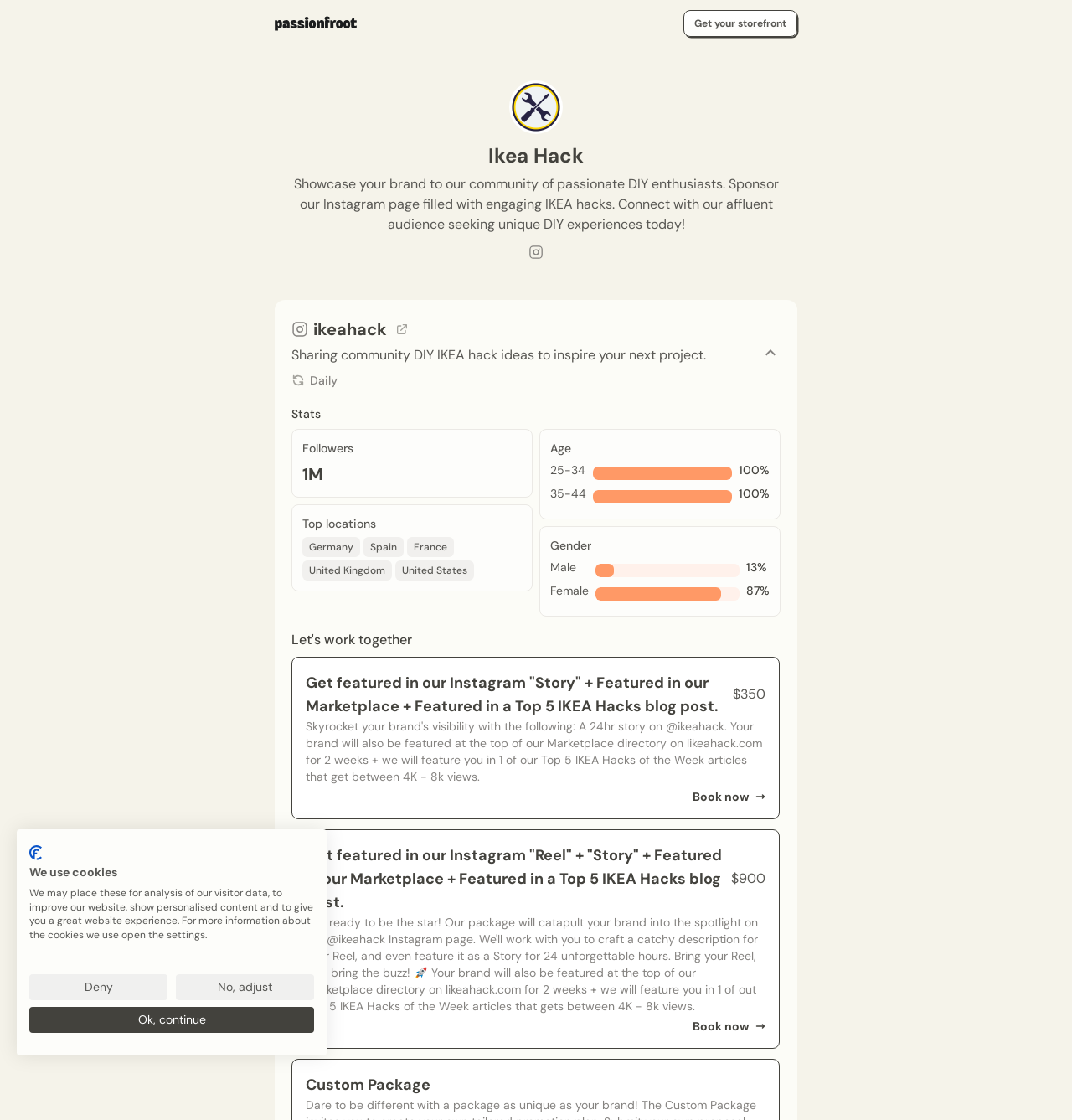How many followers does the Instagram page have?
Provide a fully detailed and comprehensive answer to the question.

I found the answer by looking at the StaticText element with the text '1M' which is located near the 'Followers' text, indicating that it is the number of followers of the Instagram page.